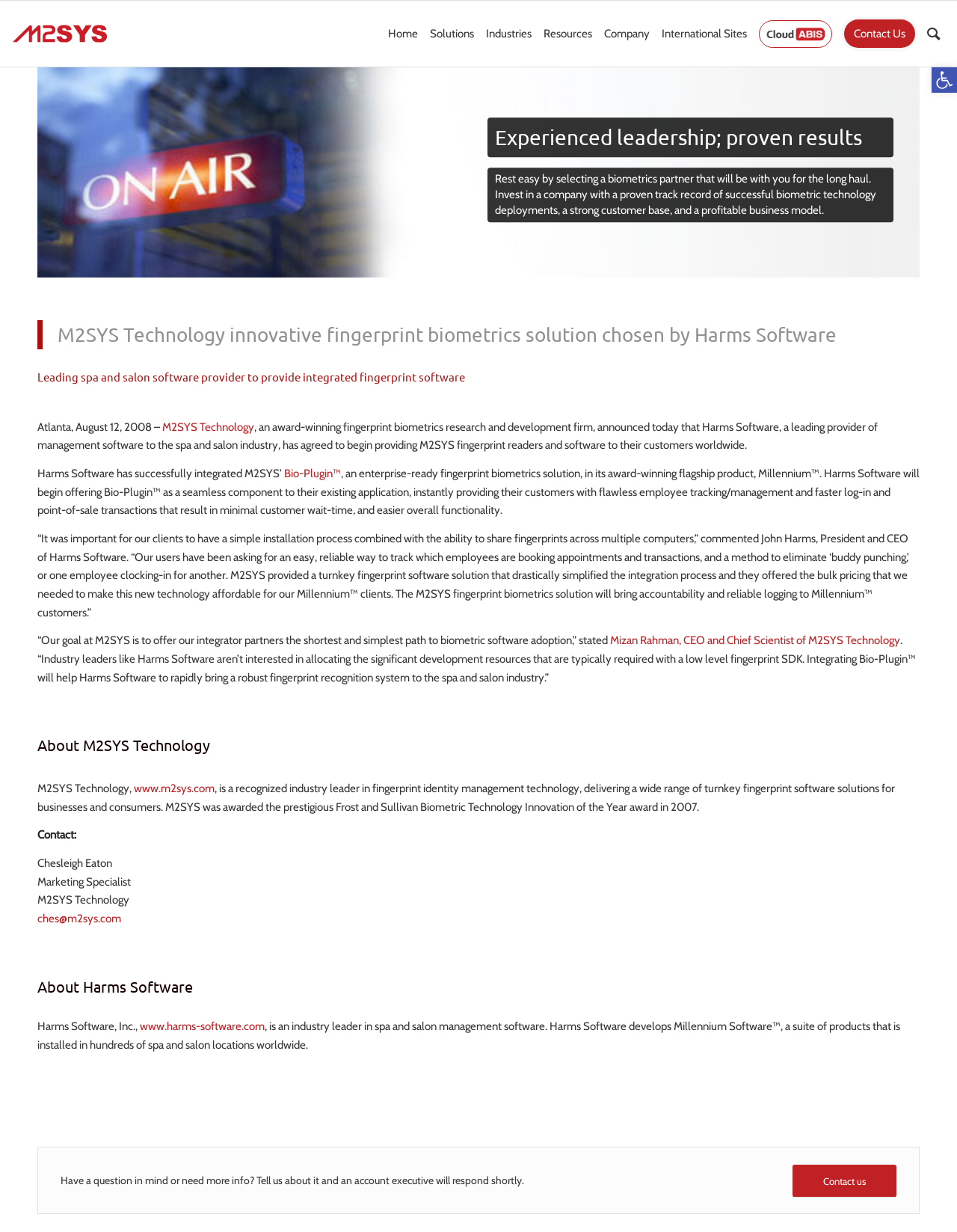Indicate the bounding box coordinates of the element that needs to be clicked to satisfy the following instruction: "Learn more about M2SYS Technology". The coordinates should be four float numbers between 0 and 1, i.e., [left, top, right, bottom].

[0.14, 0.635, 0.224, 0.645]